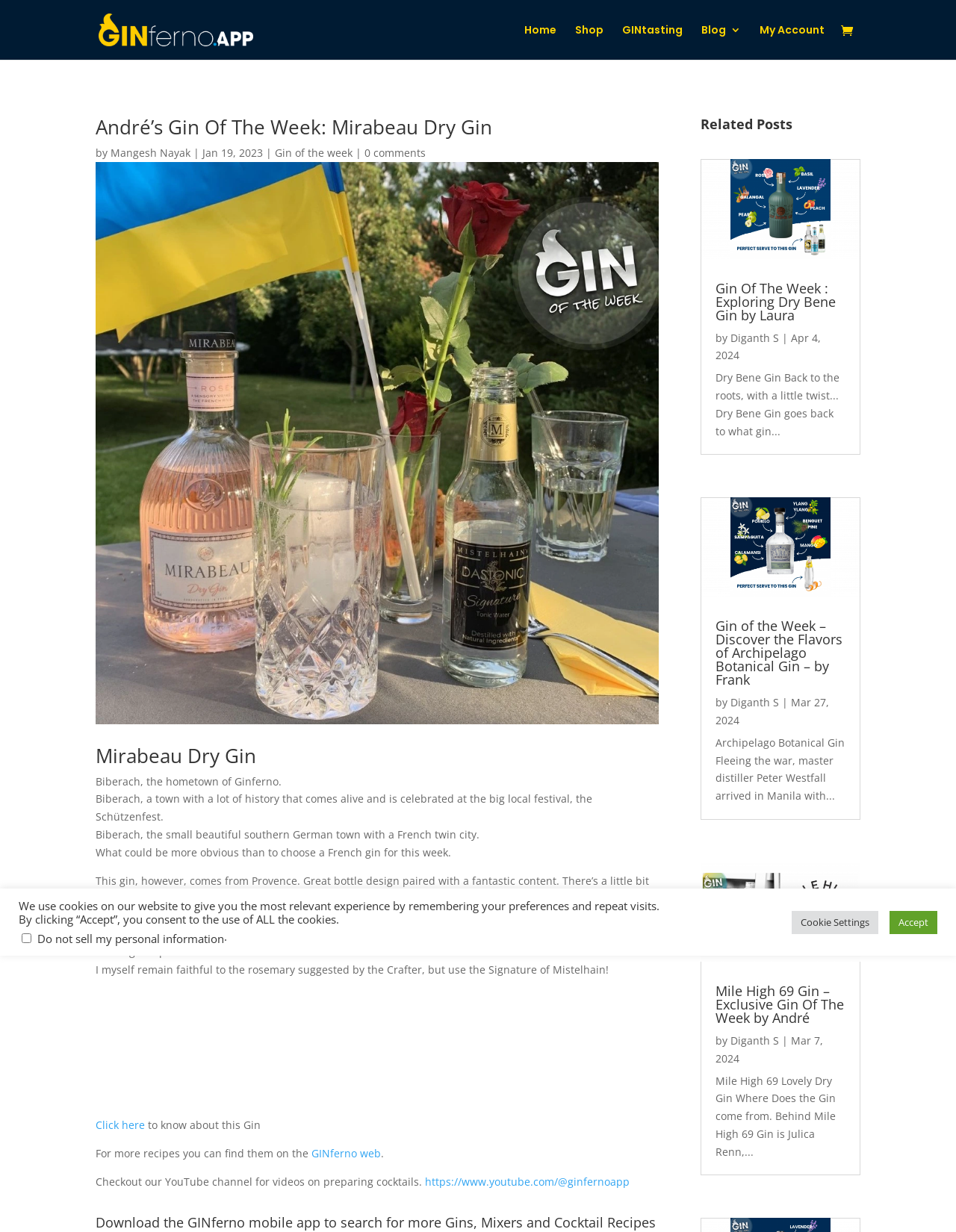From the webpage screenshot, identify the region described by Not now. Provide the bounding box coordinates as (top-left x, top-left y, bottom-right x, bottom-right y), with each value being a floating point number between 0 and 1.

None